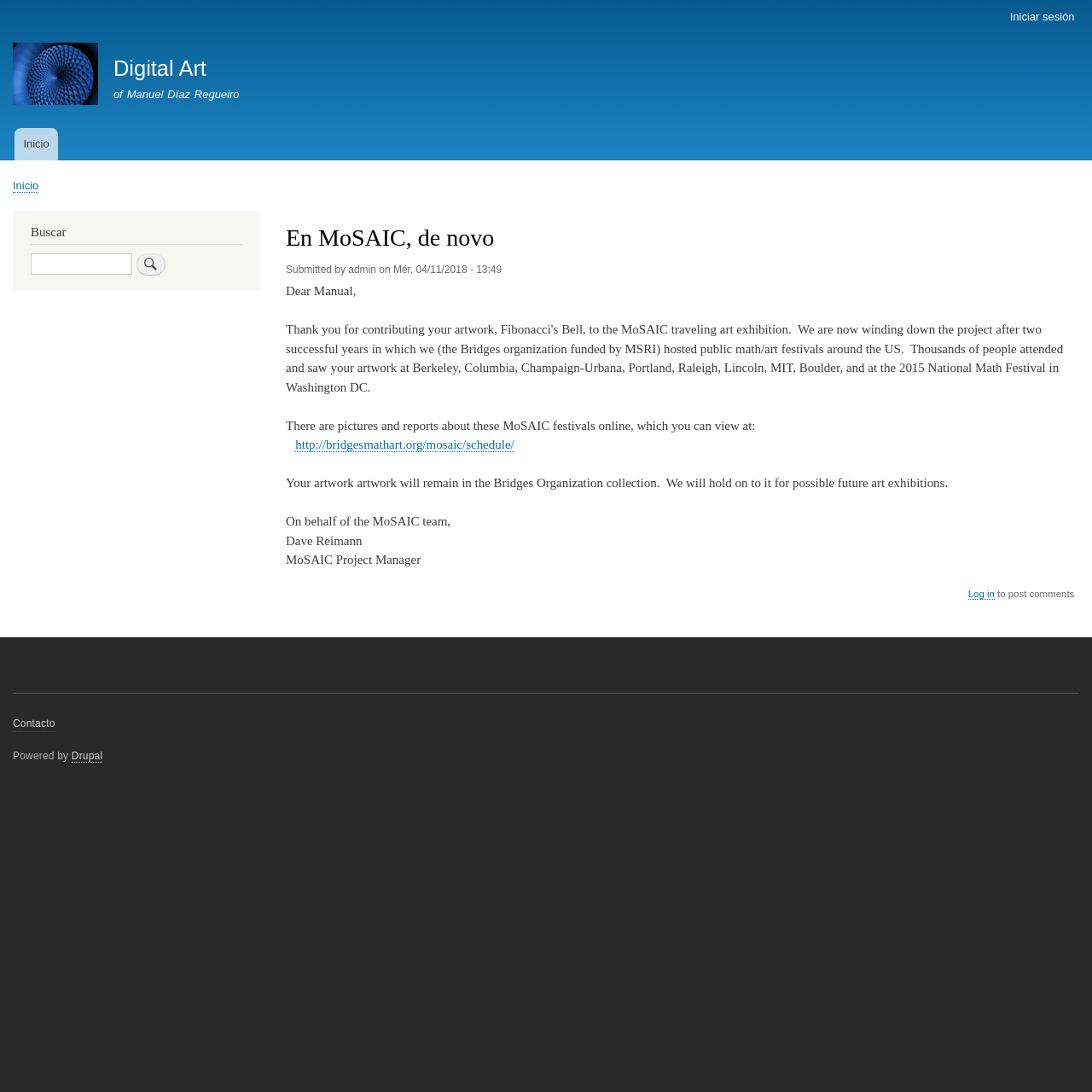Generate a thorough caption detailing the webpage content.

This webpage is about En MoSAIC, a digital art project. At the top, there is a navigation menu with links to the main content, user account, and a search bar. Below the navigation menu, there is a heading that reads "En MoSAIC, de novo" and an article with a header that displays the submission information, including the author's name and date.

The main content of the article is a letter to Manuel Díaz Regueiro, discussing the MoSAIC festivals and exhibitions that took place in various locations in the US. The letter mentions that the artwork will remain in the Bridges Organization collection and may be featured in future exhibitions.

On the right side of the page, there is a complementary section with a search bar and a button to search. At the bottom of the page, there is a footer menu with links to the contact page and a note that the site is powered by Drupal.

There are several links throughout the page, including links to the main content, user account, login, and contact pages. There are also images, including an icon for the "Inicio" link. The overall layout is organized, with clear headings and concise text.